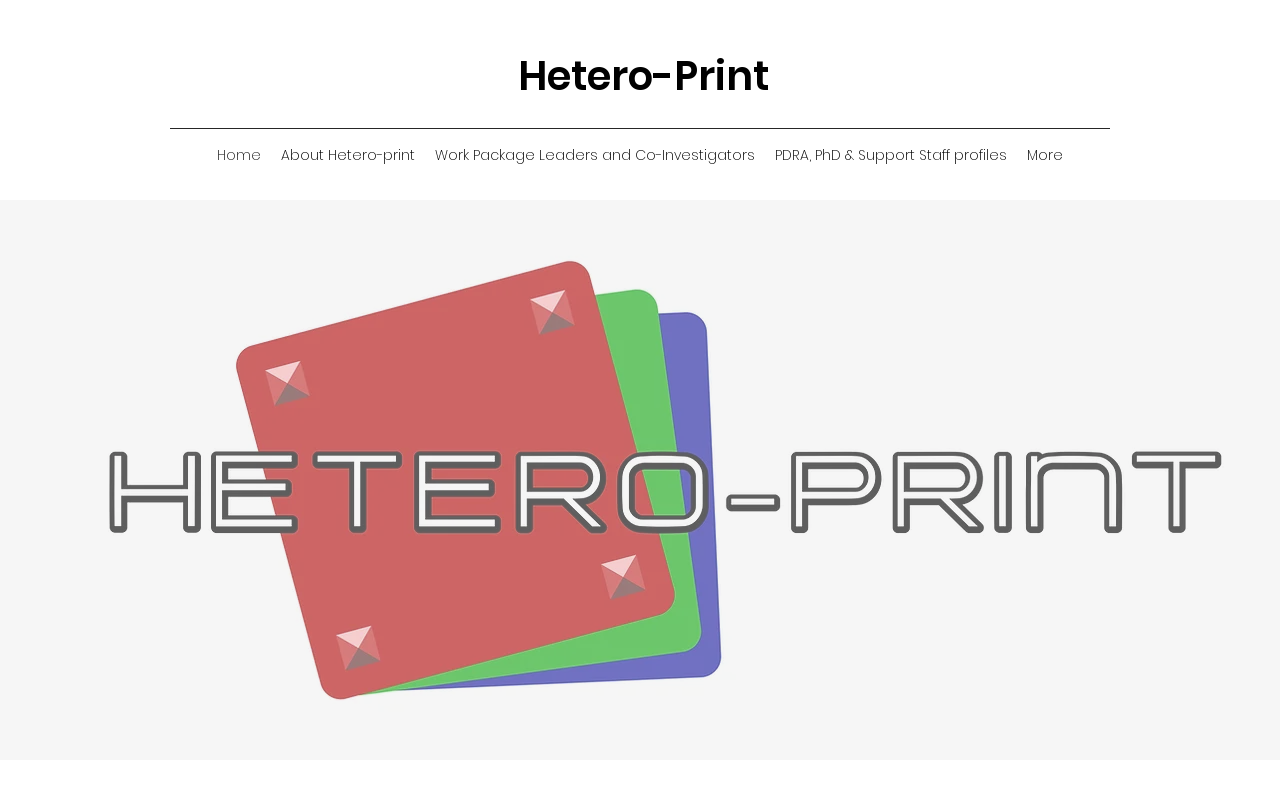Identify and provide the title of the webpage.

A holistic approach to transfer-printing for heterogeneous integration in manufacturing